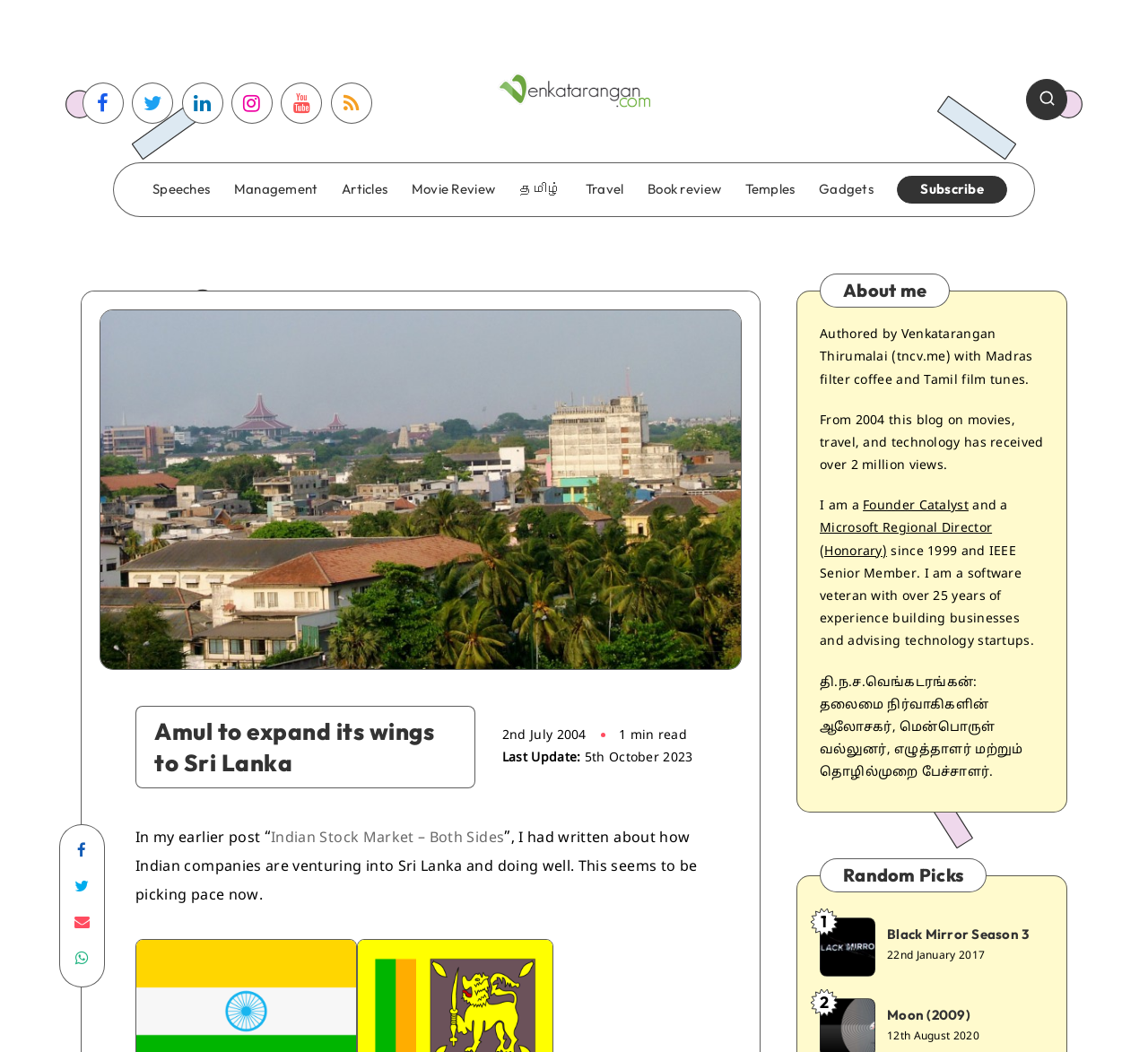Please answer the following question using a single word or phrase: 
What is the title of the blog post?

Amul to expand its wings to Sri Lanka